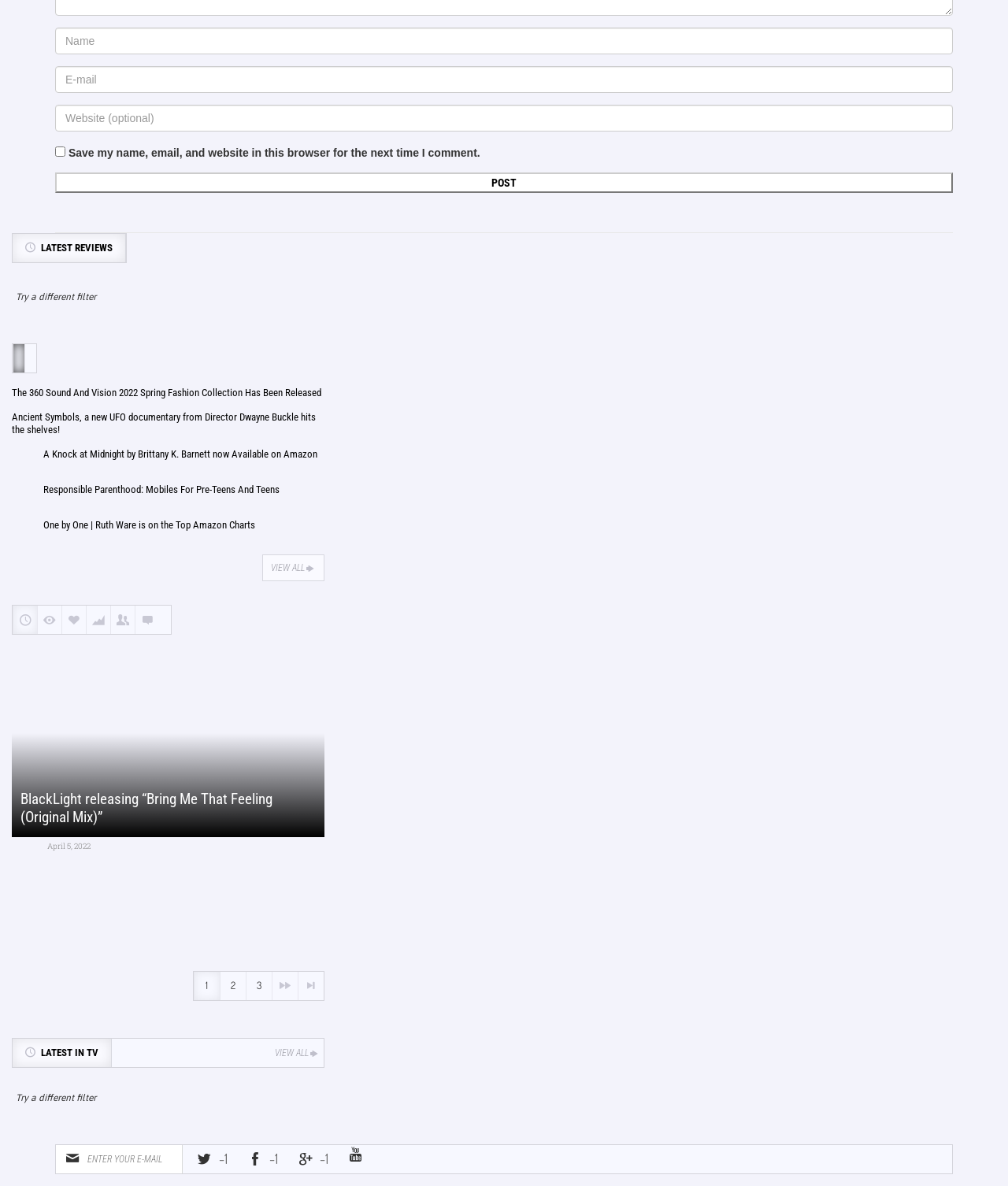Determine the bounding box for the UI element that matches this description: "-1".

[0.266, 0.966, 0.285, 0.989]